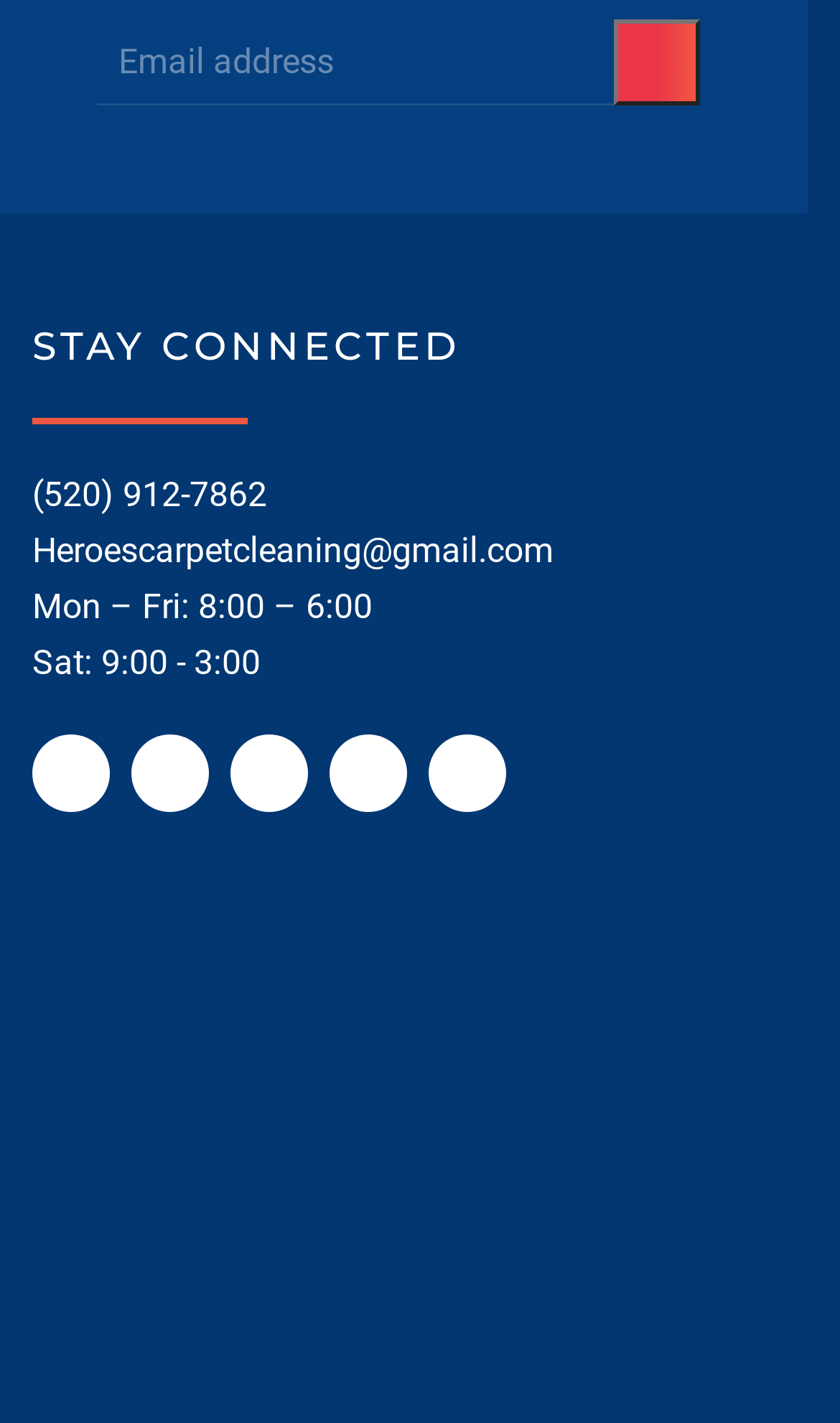What is the email address on the webpage?
Using the image, respond with a single word or phrase.

Heroescarpetcleaning@gmail.com